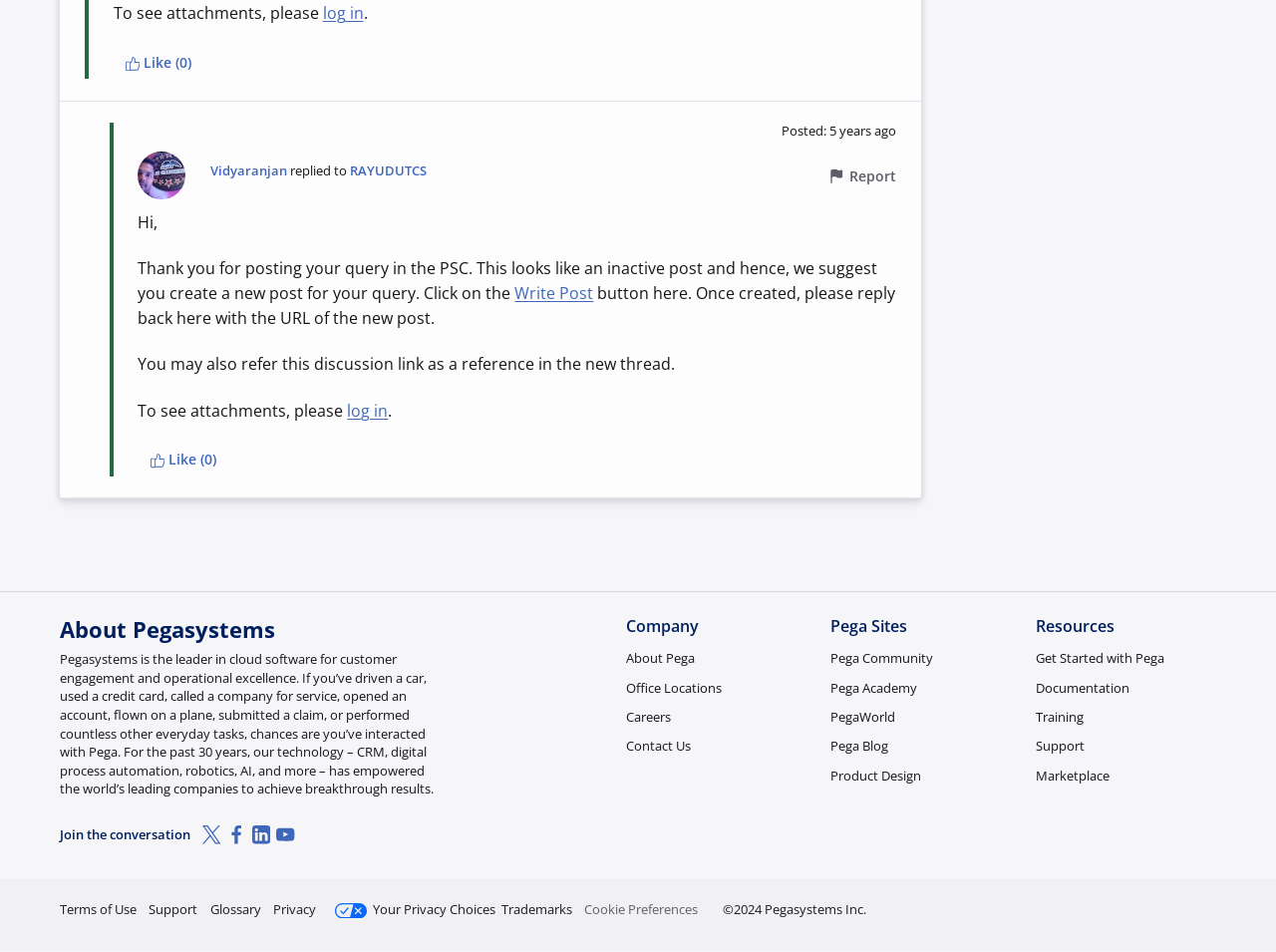Find the bounding box coordinates of the clickable element required to execute the following instruction: "report". Provide the coordinates as four float numbers between 0 and 1, i.e., [left, top, right, bottom].

[0.65, 0.174, 0.702, 0.194]